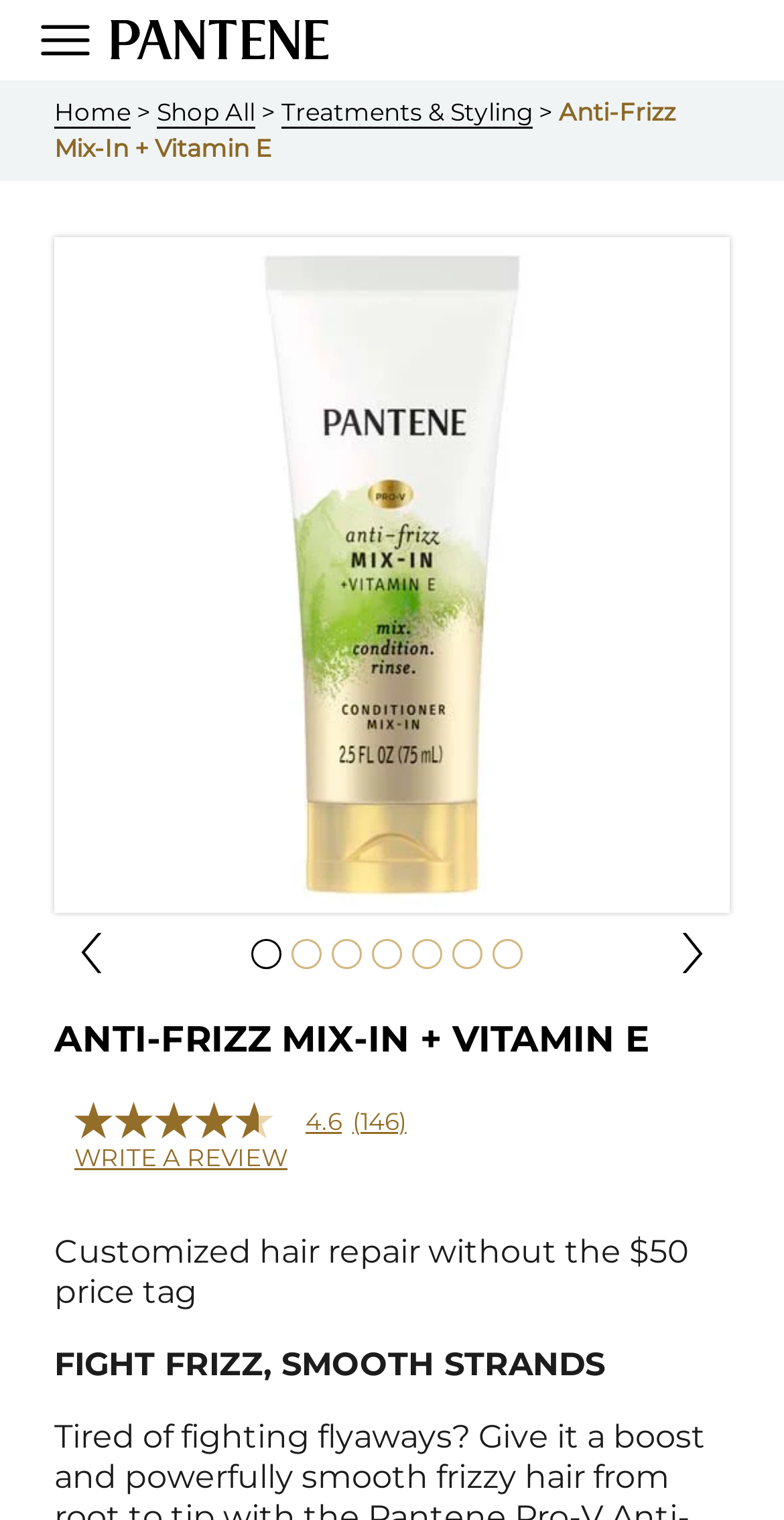What is the purpose of the button with the text 'previous image'?
We need a detailed and exhaustive answer to the question. Please elaborate.

I determined the purpose of the button by looking at the button element with the text 'previous image' and inferring its purpose based on its text and its position near the image.